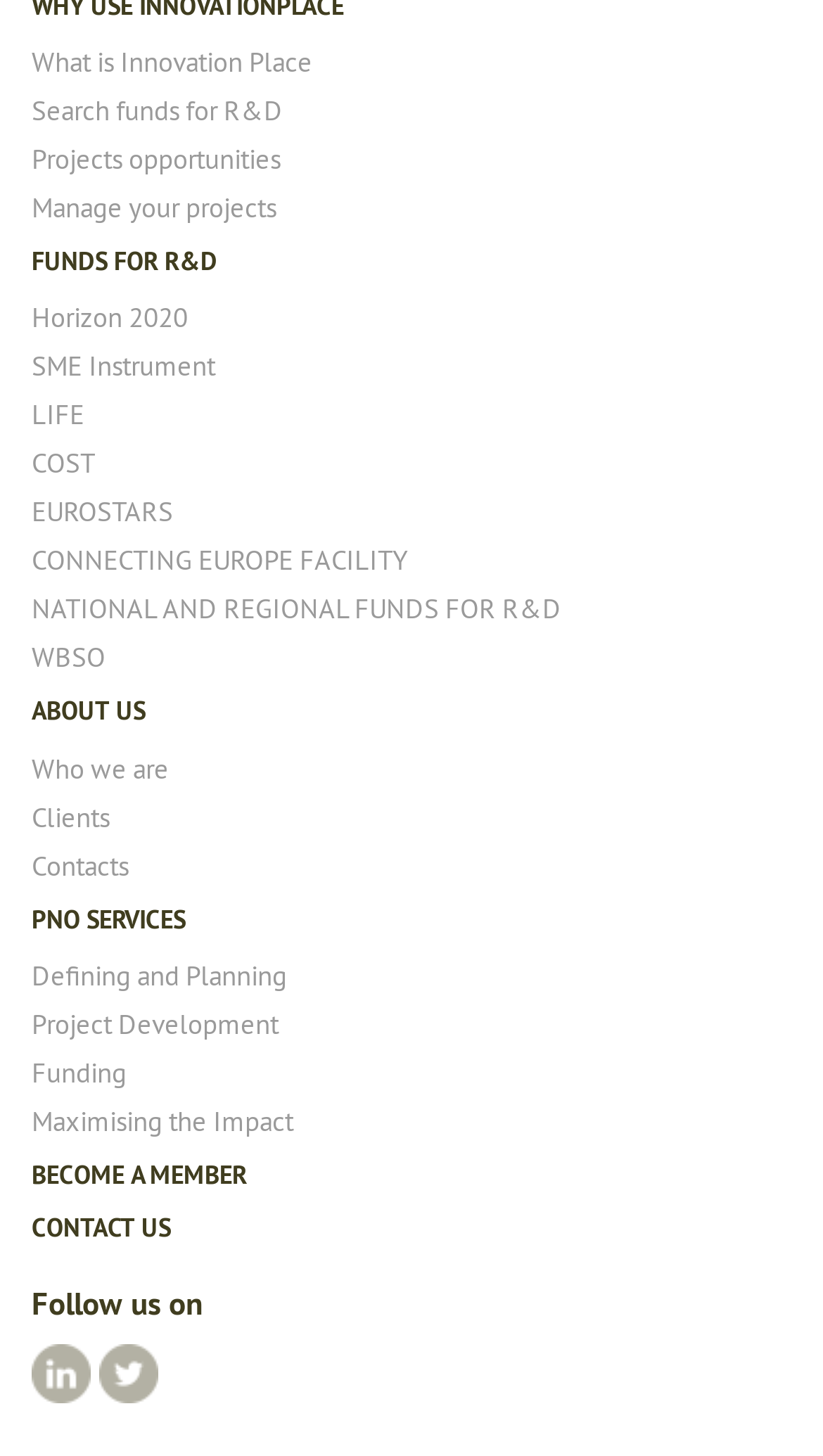Please identify the bounding box coordinates of the region to click in order to complete the task: "Click on the link to learn about team building". The coordinates must be four float numbers between 0 and 1, specified as [left, top, right, bottom].

None